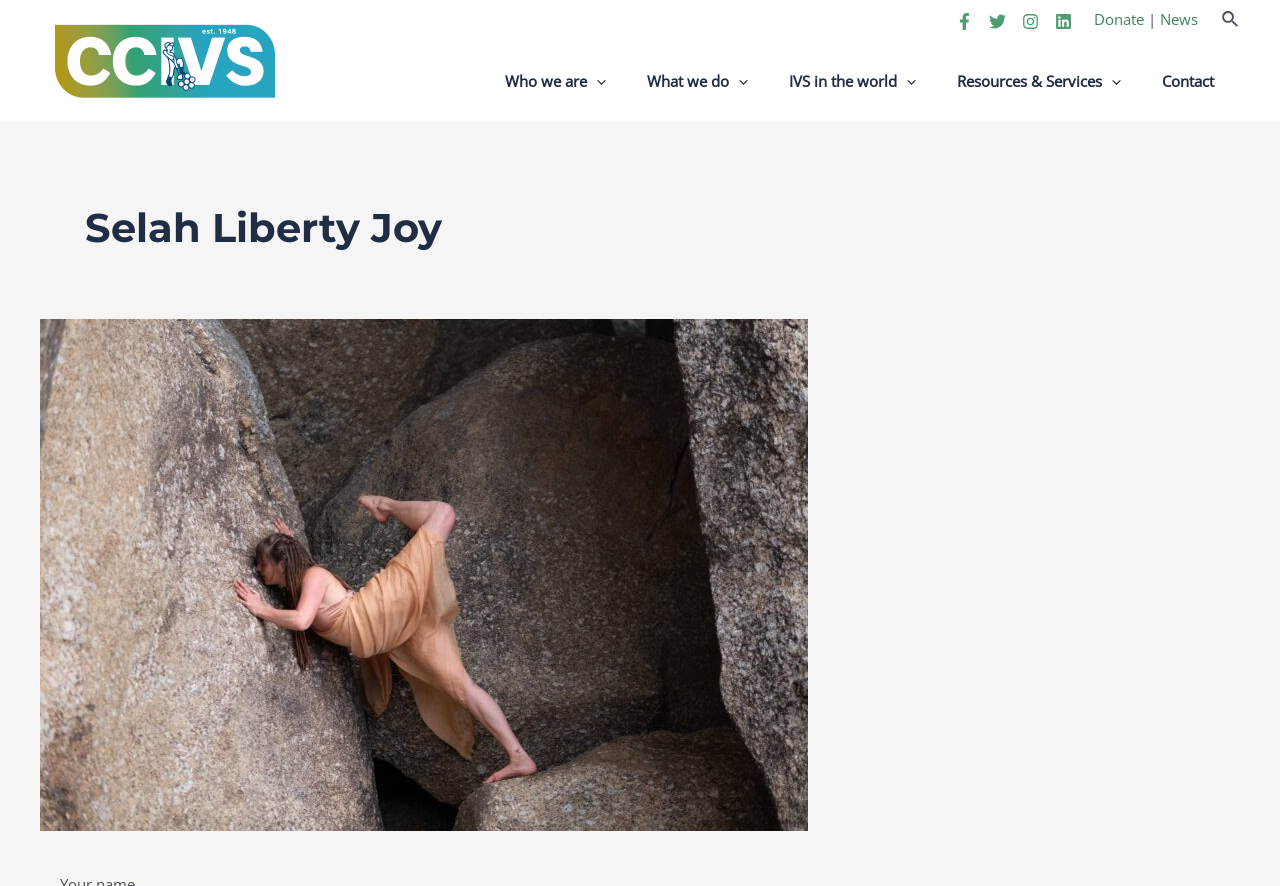Respond concisely with one word or phrase to the following query:
How many menu toggles are present in the site navigation?

4